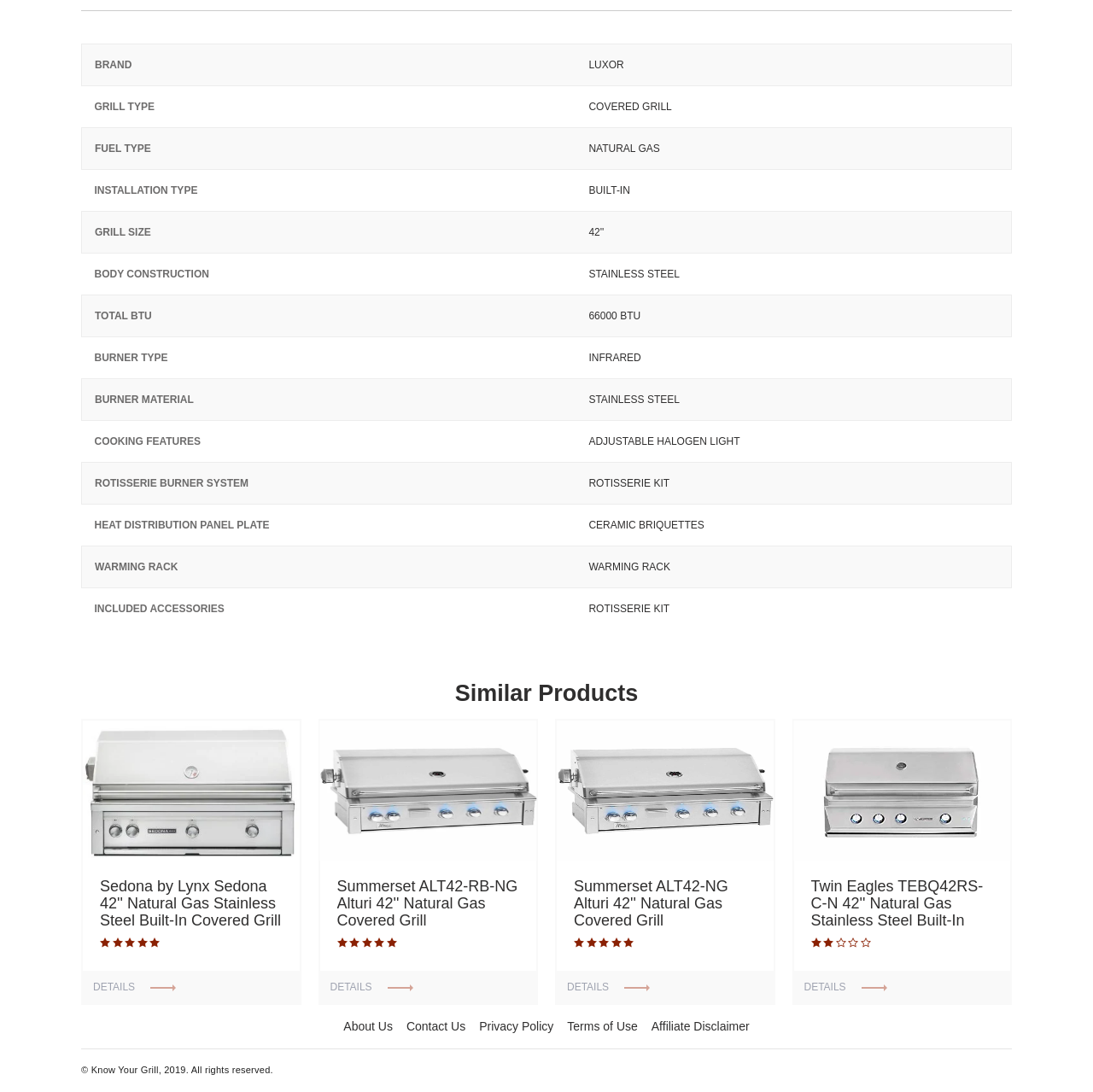What is the material of the grill's body construction?
Kindly offer a detailed explanation using the data available in the image.

The table on the webpage indicates that the 'BODY CONSTRUCTION' of the grill is made of 'STAINLESS STEEL'.